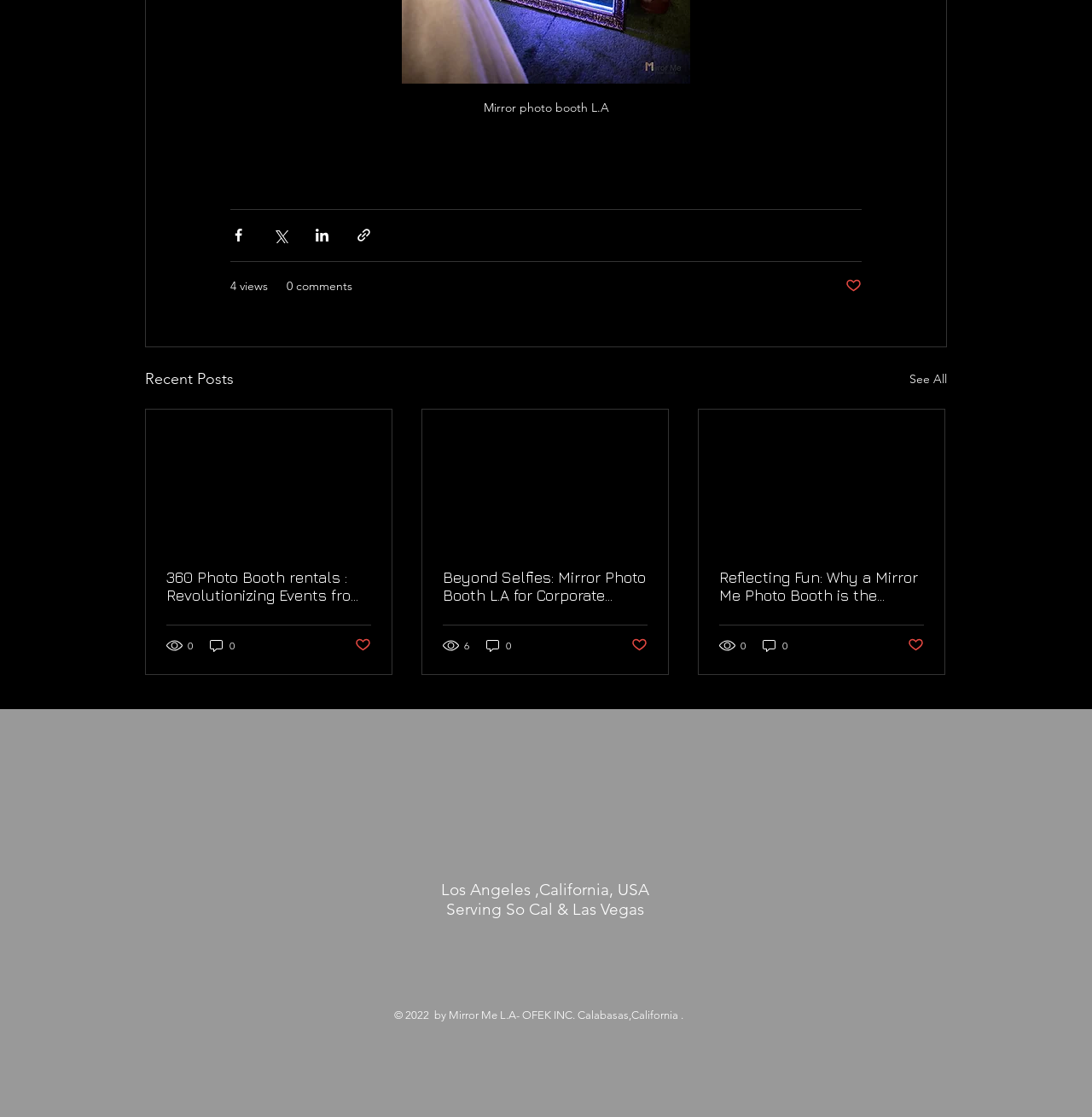Can you find the bounding box coordinates for the element to click on to achieve the instruction: "Read the article about 360 Photo Booth rentals"?

[0.152, 0.508, 0.34, 0.54]